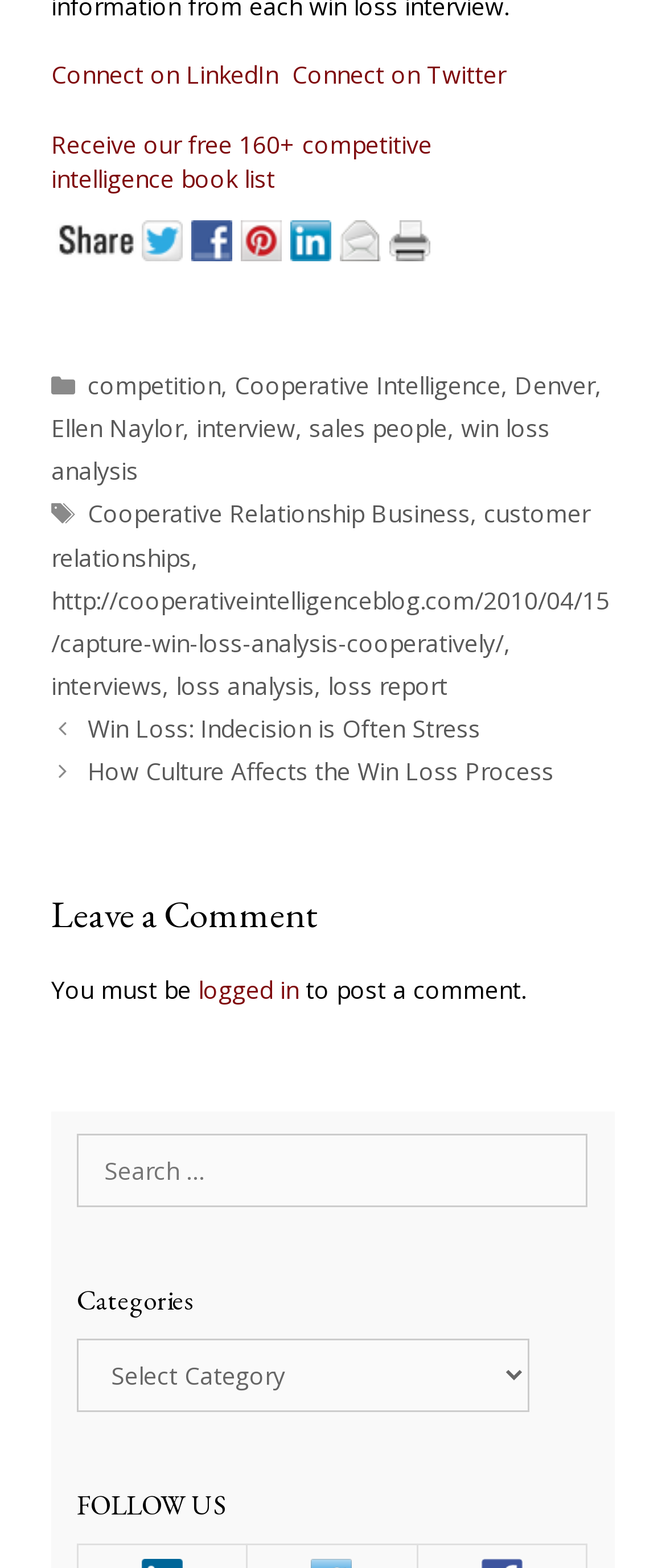Find the bounding box coordinates of the element's region that should be clicked in order to follow the given instruction: "Check £1 billion collective action damages claim against Amazon by UK retailers". The coordinates should consist of four float numbers between 0 and 1, i.e., [left, top, right, bottom].

None